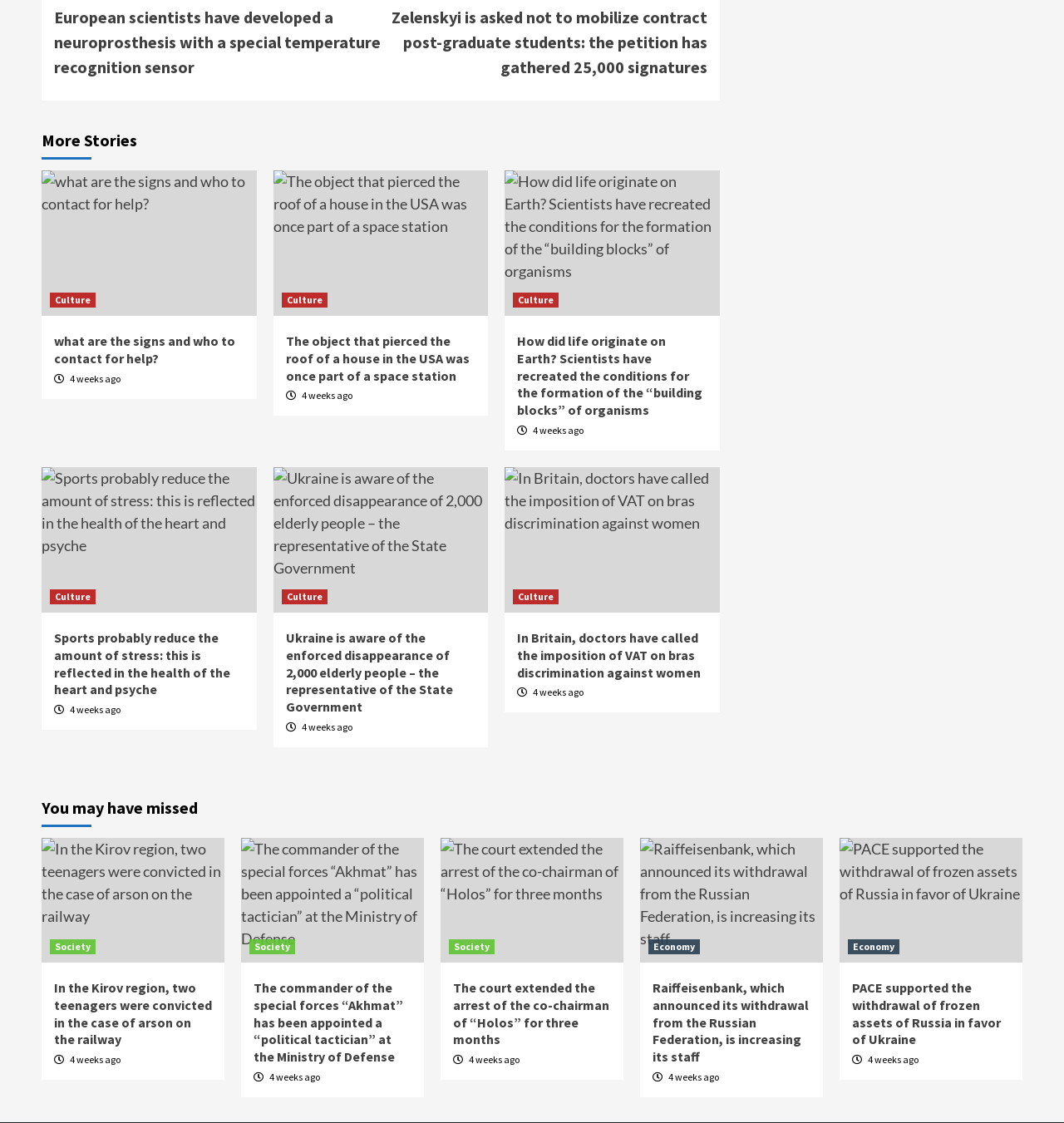Determine the bounding box coordinates of the clickable area required to perform the following instruction: "click on the link 'In Britain, doctors have called the imposition of VAT on bras discrimination against women'". The coordinates should be represented as four float numbers between 0 and 1: [left, top, right, bottom].

[0.474, 0.416, 0.677, 0.545]